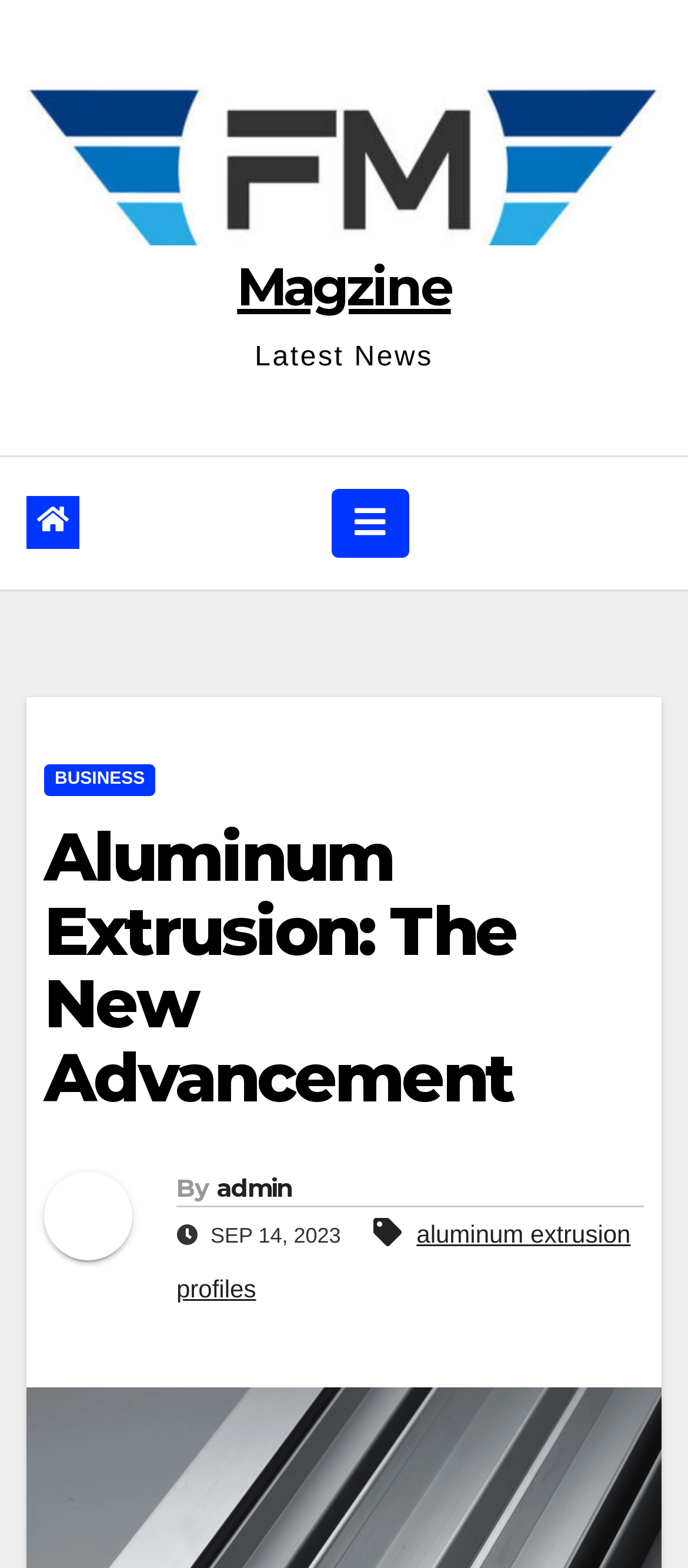Based on the element description "Toggle navigation", predict the bounding box coordinates of the UI element.

None